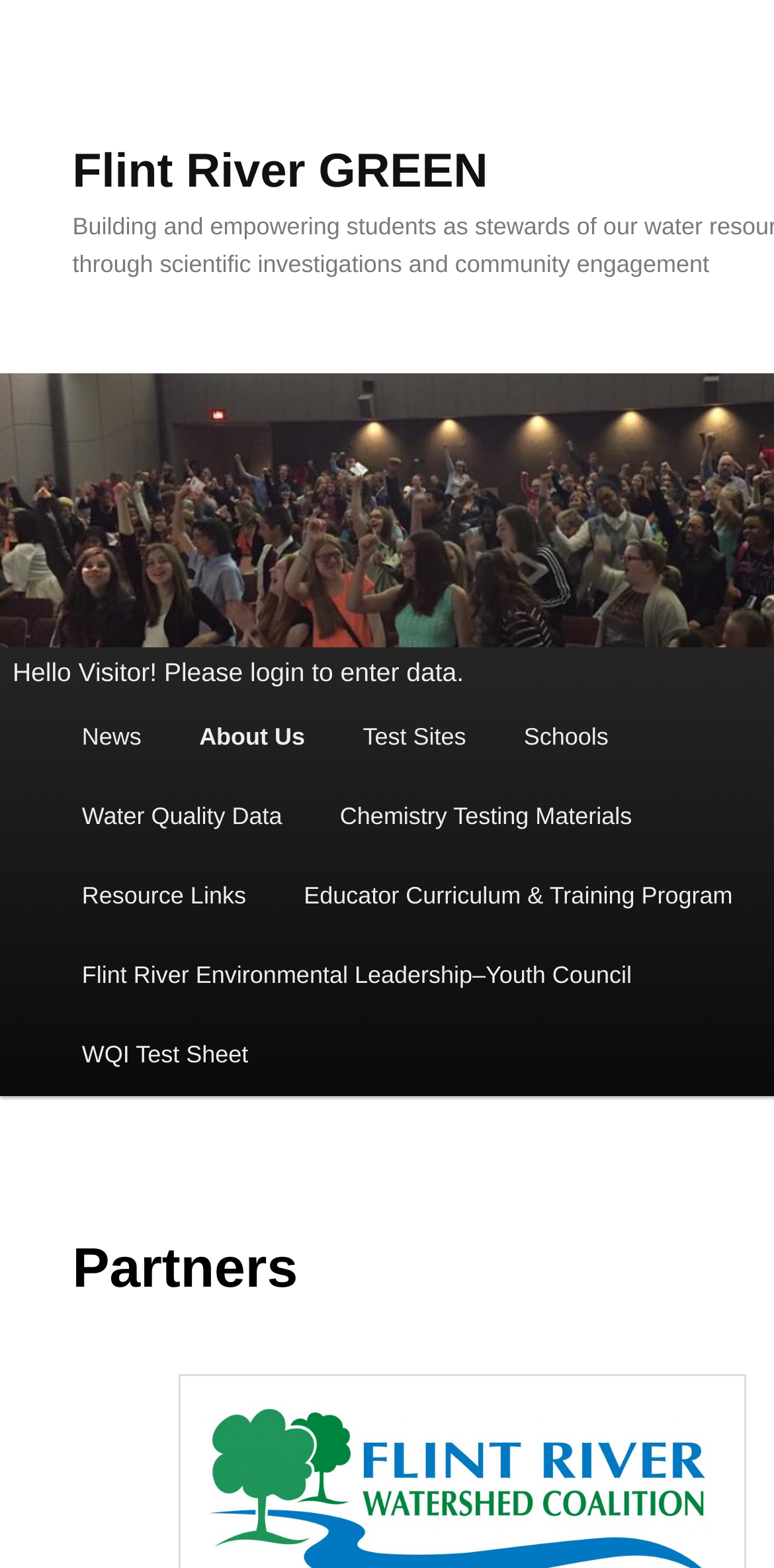Identify the bounding box coordinates of the clickable section necessary to follow the following instruction: "access about us page". The coordinates should be presented as four float numbers from 0 to 1, i.e., [left, top, right, bottom].

[0.22, 0.445, 0.431, 0.496]